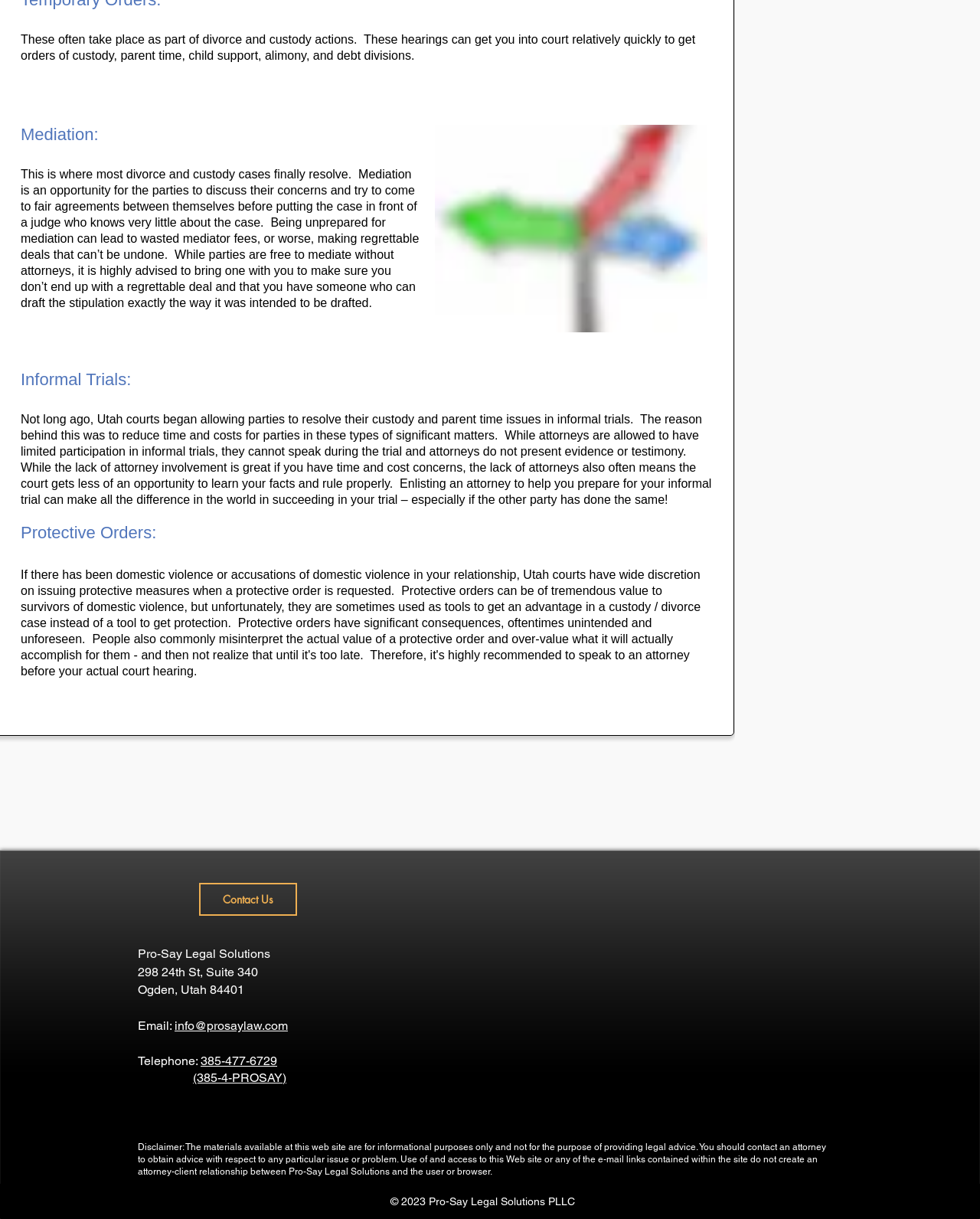What is the disclaimer about?
Please give a detailed and elaborate answer to the question.

I found the answer by reading the disclaimer section at the bottom of the webpage. The disclaimer states that the materials on the website are for informational purposes only and do not constitute legal advice. It advises users to contact an attorney to obtain advice on specific issues.